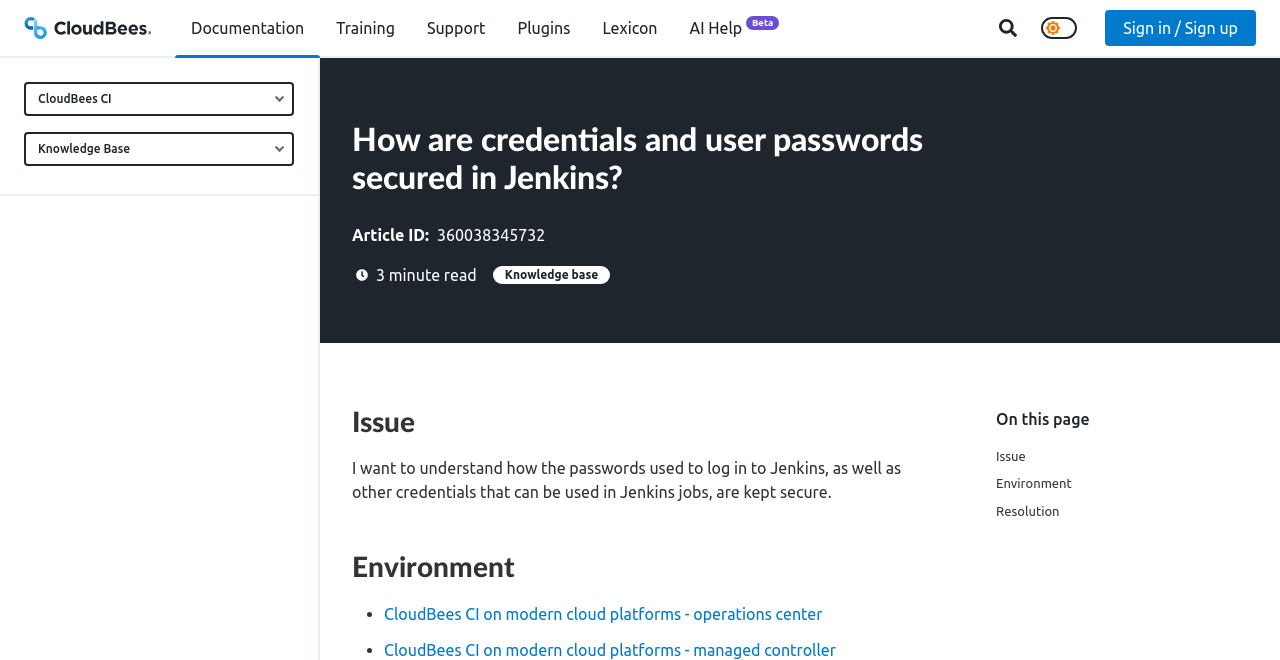Answer in one word or a short phrase: 
What is the article ID of the current page?

360038345732